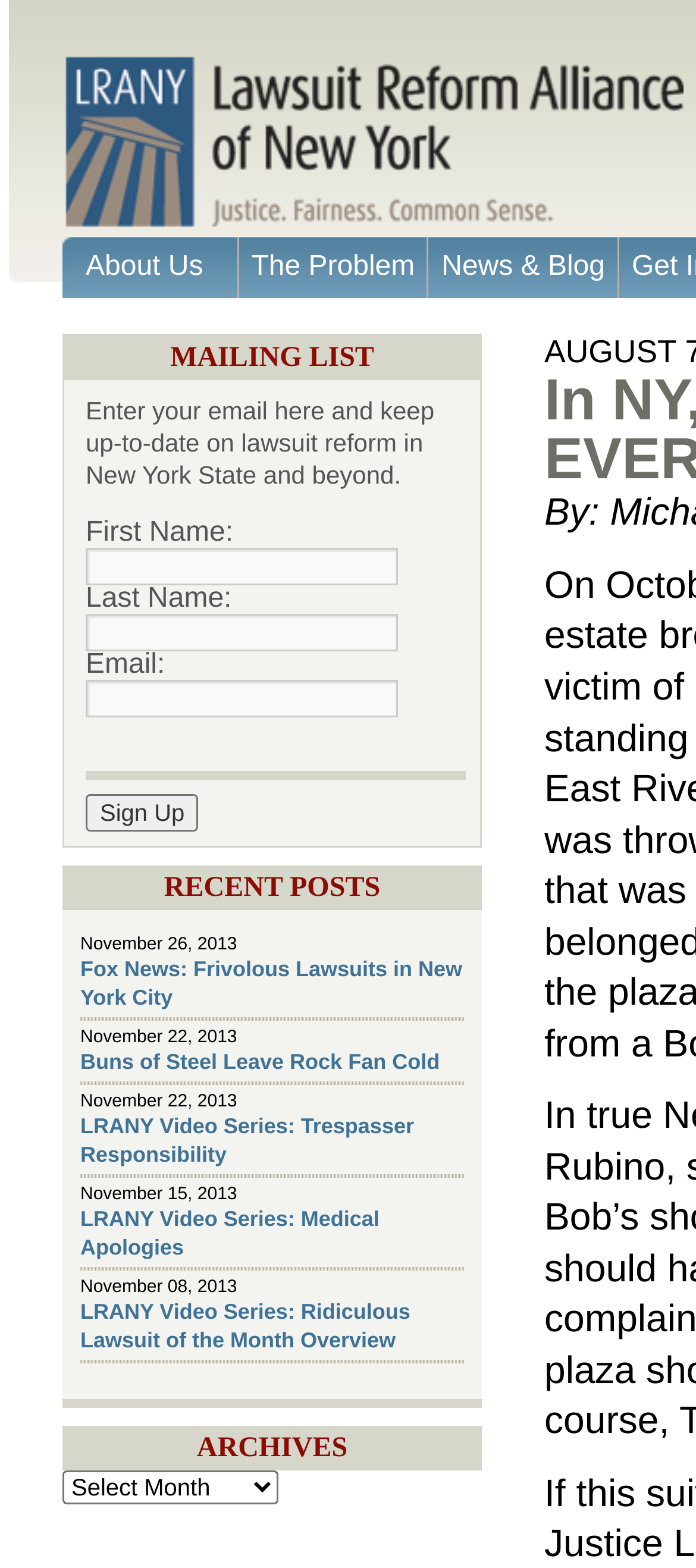What is the title of the second heading on the webpage?
Using the image as a reference, deliver a detailed and thorough answer to the question.

I analyzed the headings on the webpage and found that the second heading is 'RECENT POSTS', which is located below the navigation menu.